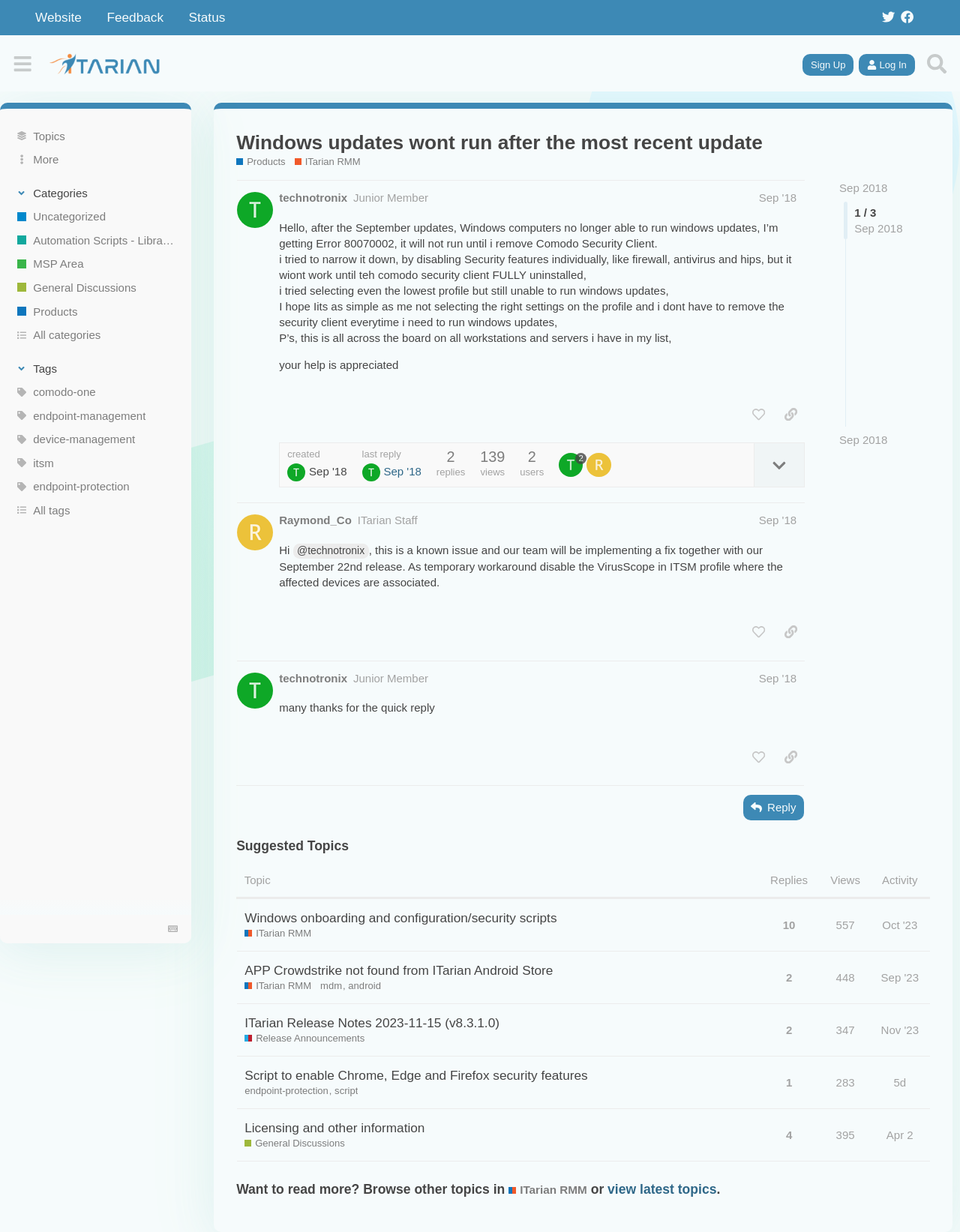What is the topic of the discussion?
Provide a detailed answer to the question using information from the image.

The topic of the discussion is Windows updates, as indicated by the heading 'Windows updates wont run after the most recent update' and the content of the post.